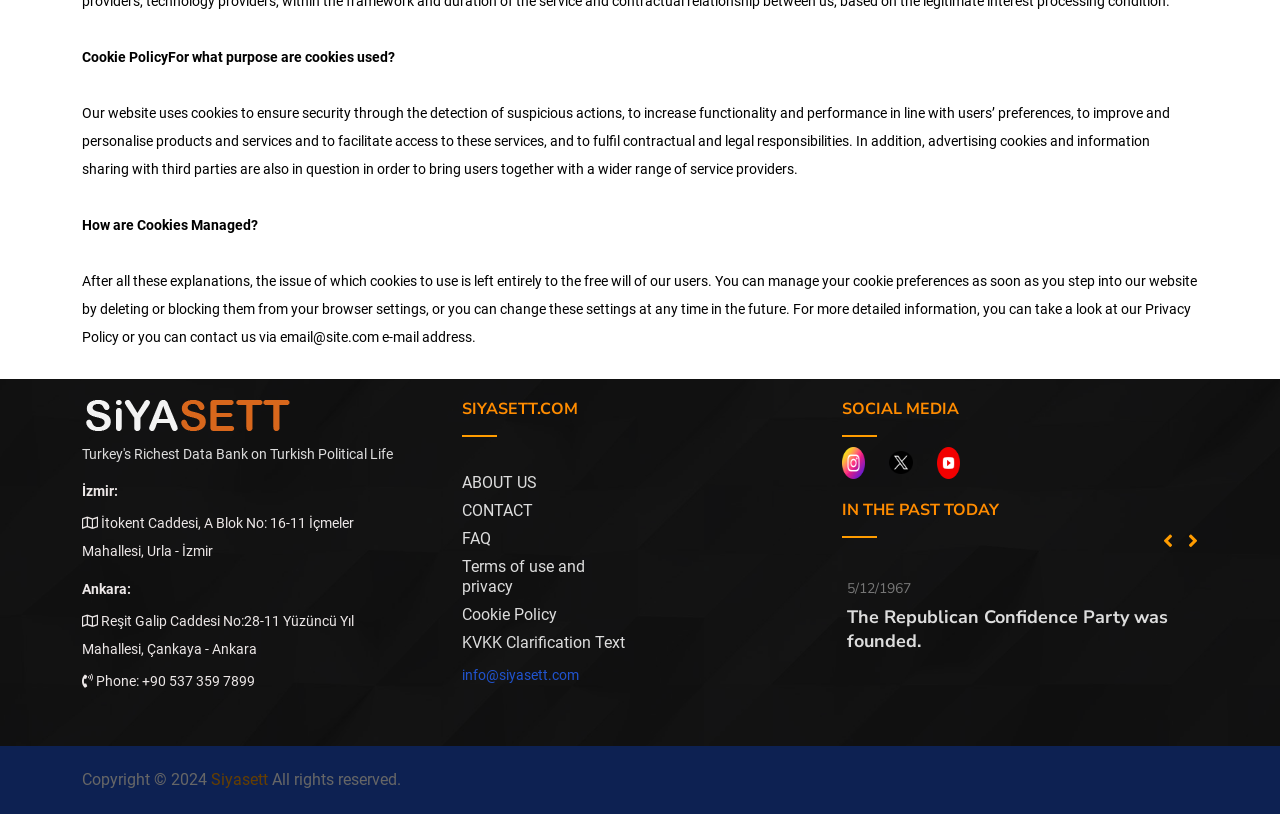Can you find the bounding box coordinates for the element that needs to be clicked to execute this instruction: "Click the 'Cookie Policy' link"? The coordinates should be given as four float numbers between 0 and 1, i.e., [left, top, right, bottom].

[0.361, 0.743, 0.499, 0.768]